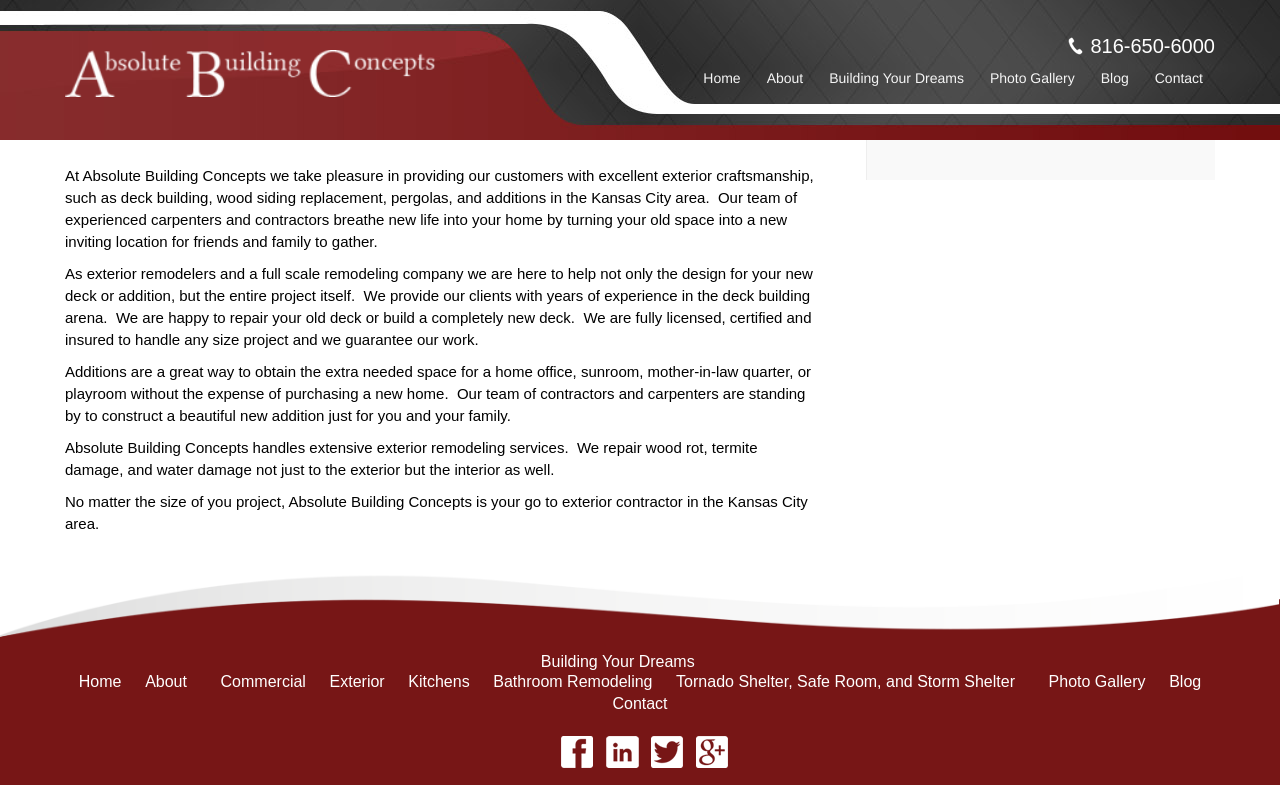Provide the bounding box coordinates, formatted as (top-left x, top-left y, bottom-right x, bottom-right y), with all values being floating point numbers between 0 and 1. Identify the bounding box of the UI element that matches the description: Commercial

[0.172, 0.857, 0.239, 0.878]